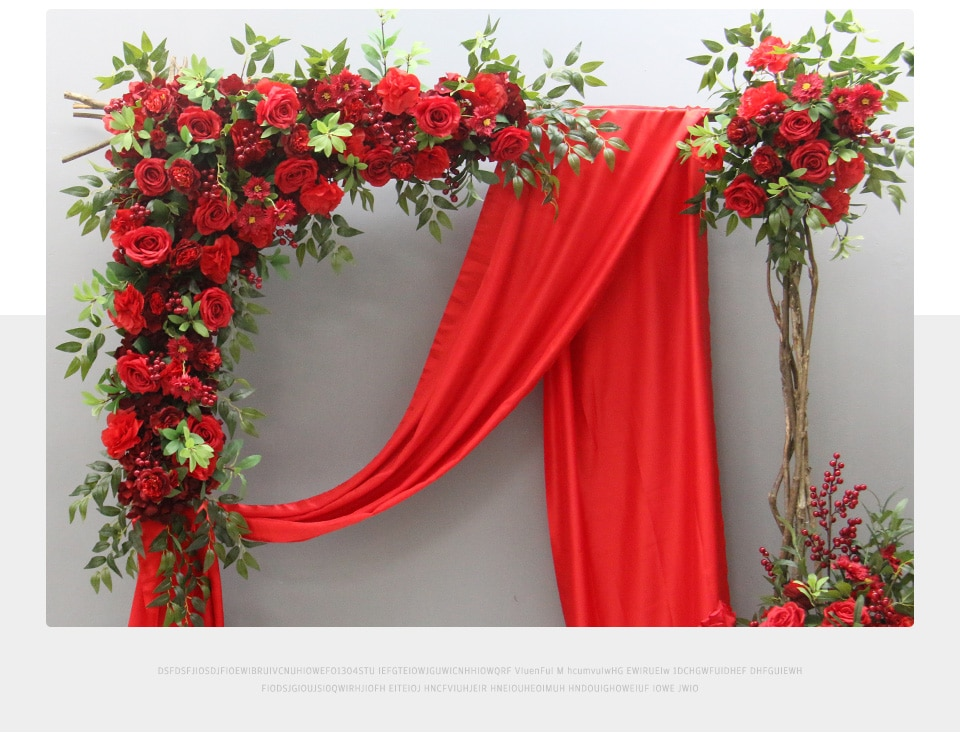Give a detailed account of what is happening in the image.

This image showcases a stunning event flower wall adorned with rich red artificial flowers, including roses and other vibrant blooms. The arrangement features lush greenery that enhances the overall visual appeal, creating a luxurious backdrop suitable for various occasions. Flowing red fabric drapes elegantly from the top, adding a touch of sophistication and warmth to the display. This customizable design allows event planners to create unique arrangements tailored to specific themes, ensuring versatility and flexibility in decoration. Durable materials are used to construct the flower wall, making it suitable for multiple events while maintaining its beauty and structure.